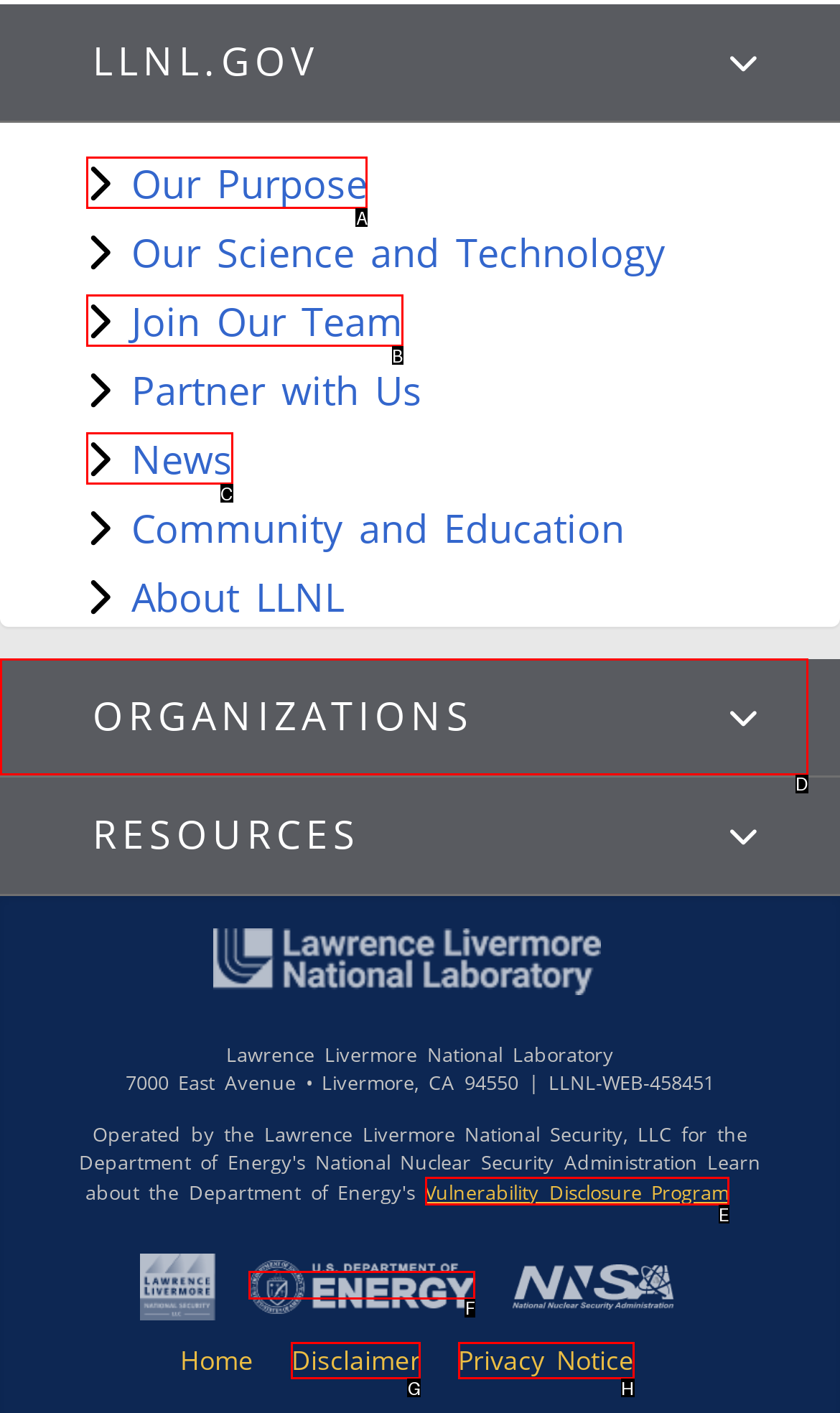Tell me which option best matches the description: Our Purpose
Answer with the option's letter from the given choices directly.

A